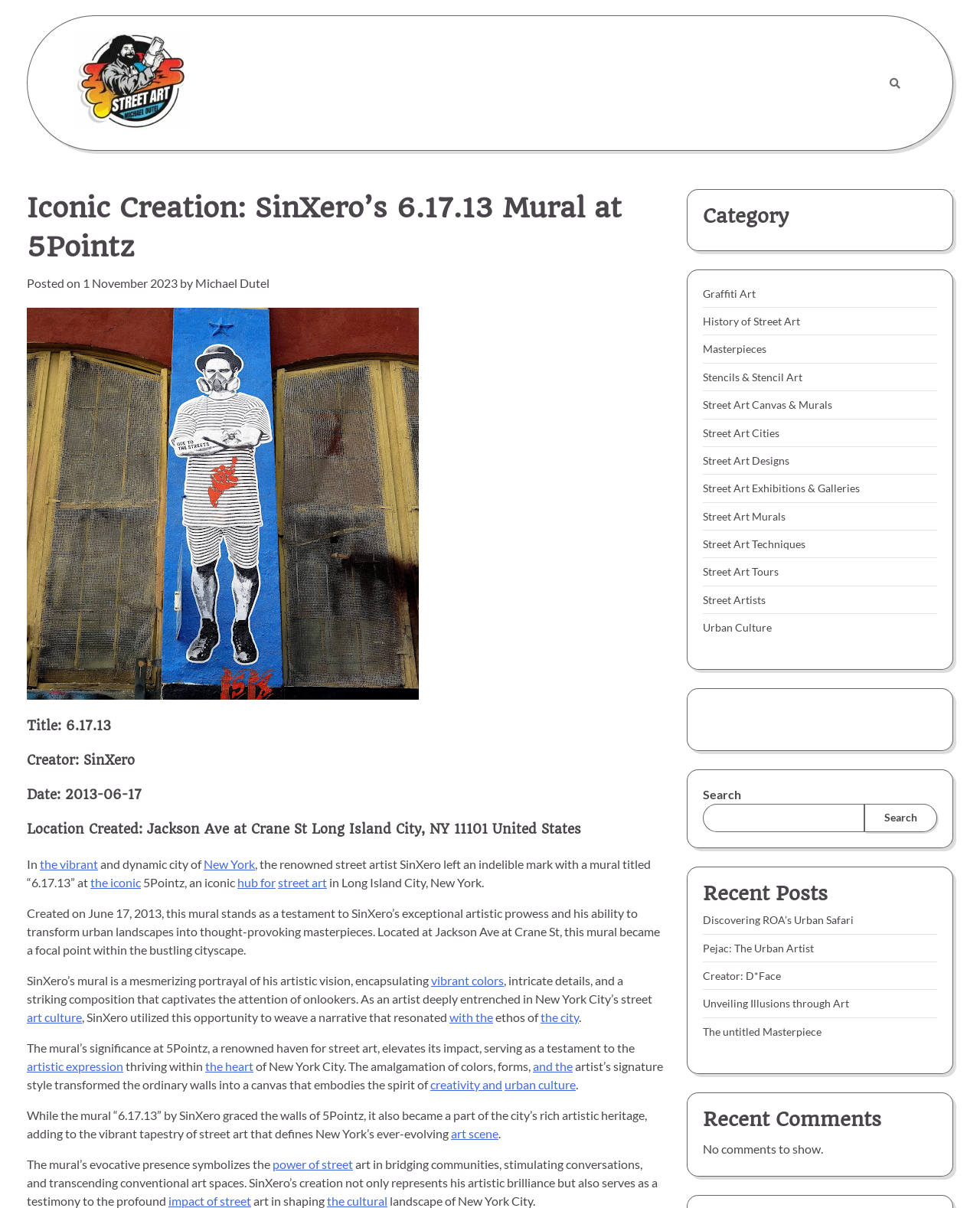Who is the creator of the mural?
Give a thorough and detailed response to the question.

The creator of the mural can be found in the heading 'Creator: SinXero' which indicates that the mural was created by SinXero, a renowned street artist.